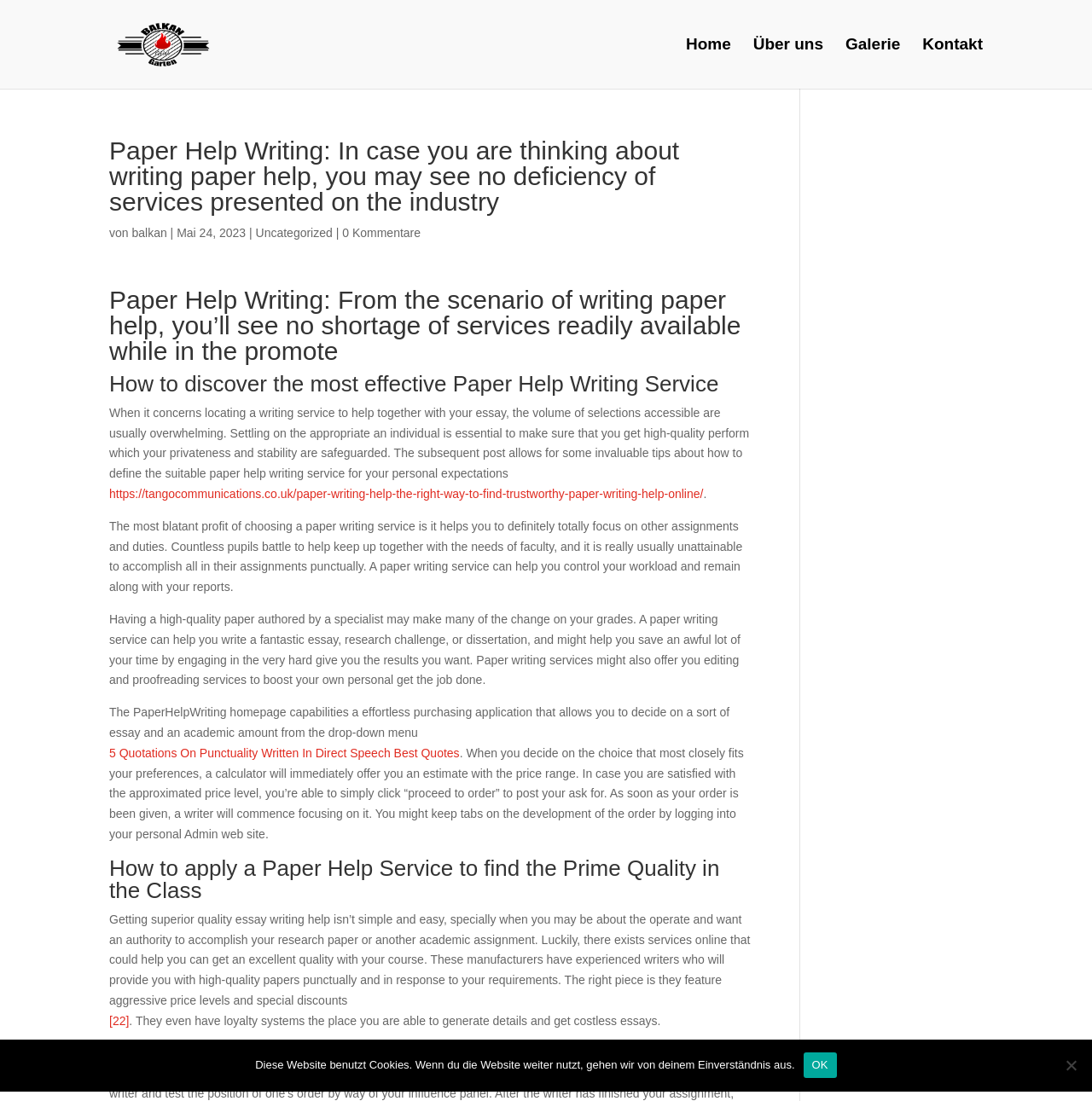Determine the main text heading of the webpage and provide its content.

Paper Help Writing: In case you are thinking about writing paper help, you may see no deficiency of services presented on the industry